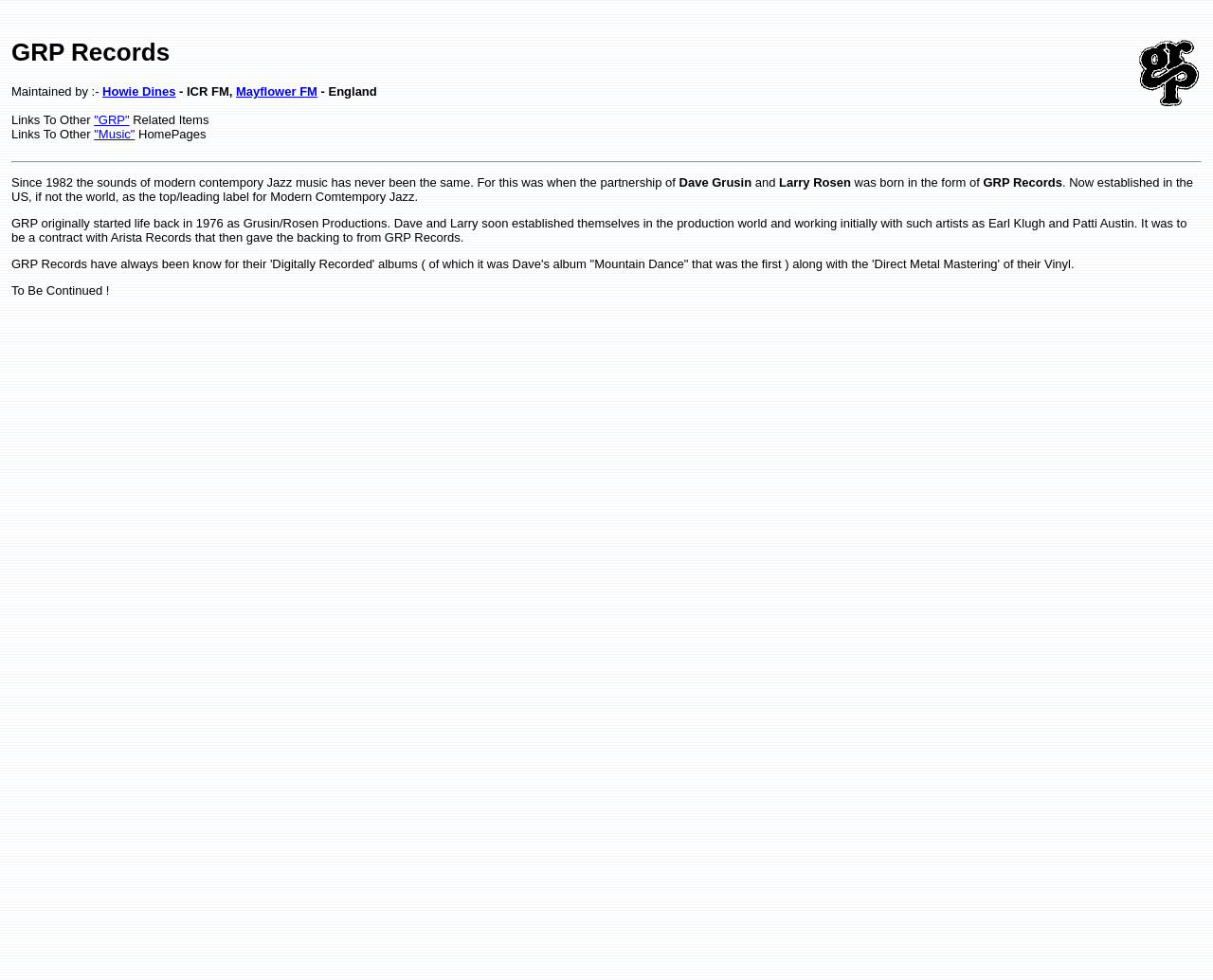Predict the bounding box of the UI element that fits this description: ""GRP"".

[0.078, 0.115, 0.107, 0.129]